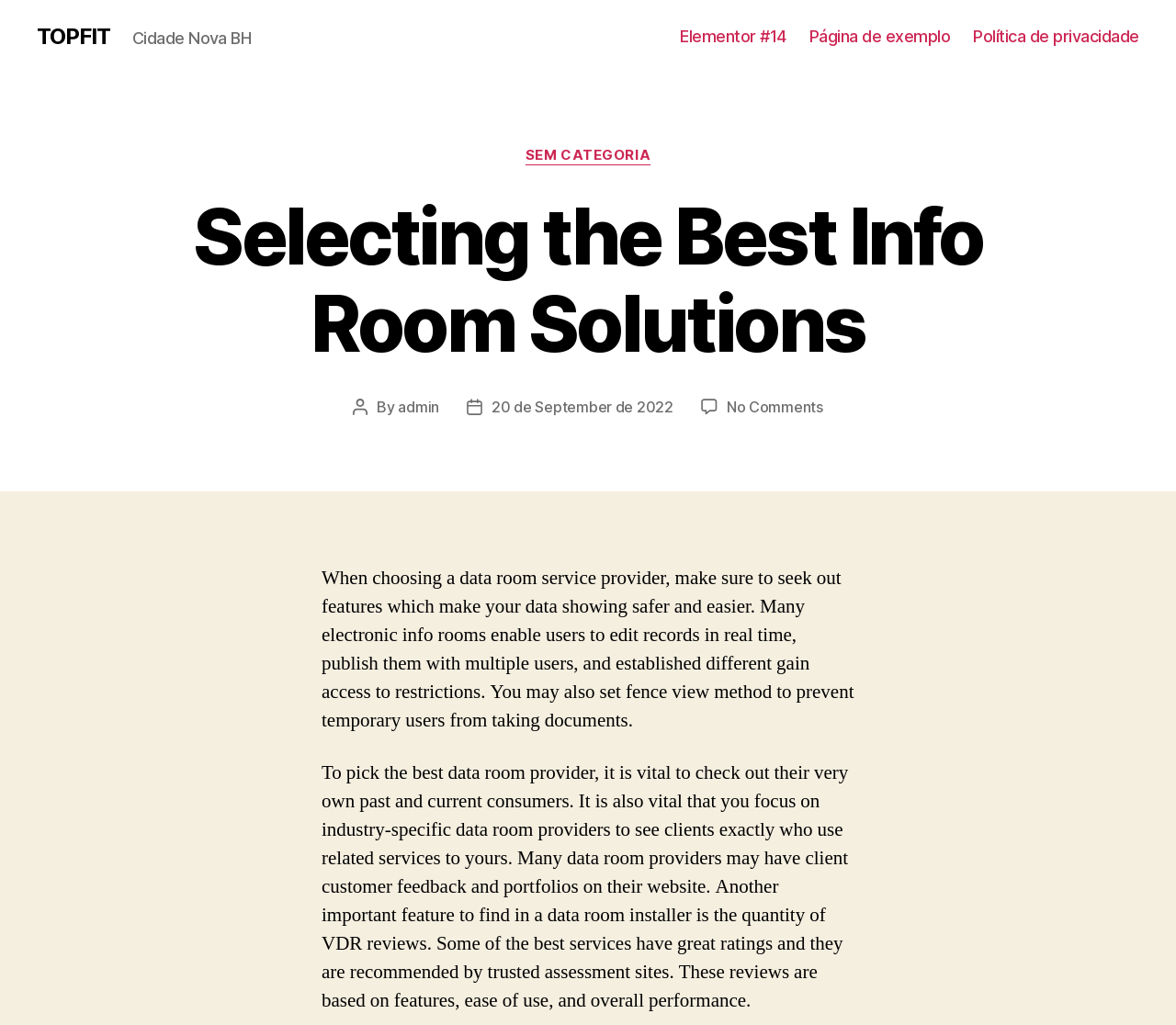What is an important feature to look for in a data room provider?
Give a single word or phrase as your answer by examining the image.

VDR reviews